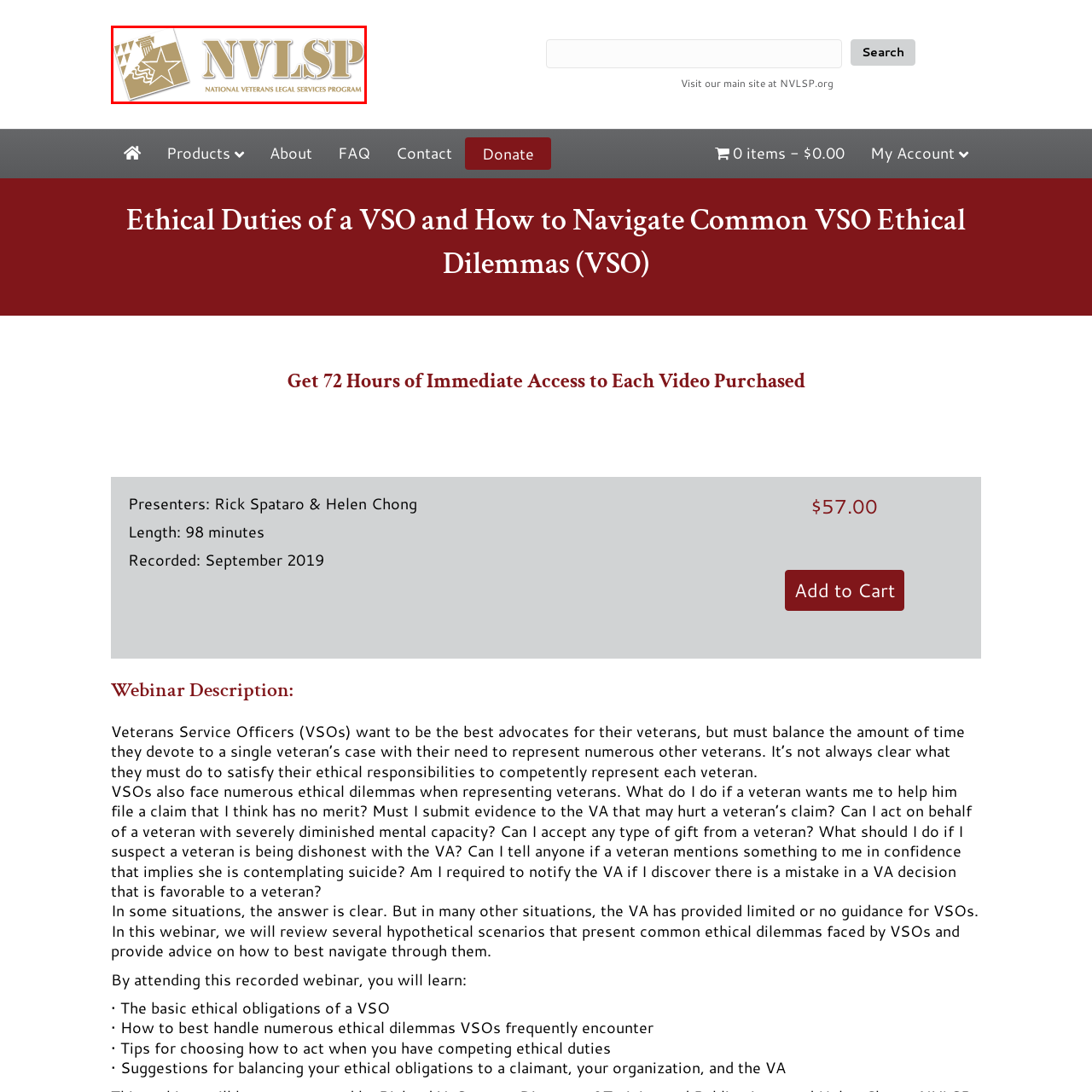Offer an in-depth description of the scene contained in the red rectangle.

This image features the logo of the National Veterans Legal Services Program (NVLSP). The design incorporates a gold color palette and includes a stylized representation of a star alongside a series of triangular motifs. The logo reflects the organization's mission to support veterans through legal services and advocacy. NVLSP is dedicated to ensuring that veterans receive the benefits and services they are entitled to, emphasizing the importance of ethical responsibilities in veterans' service officer (VSO) practices.